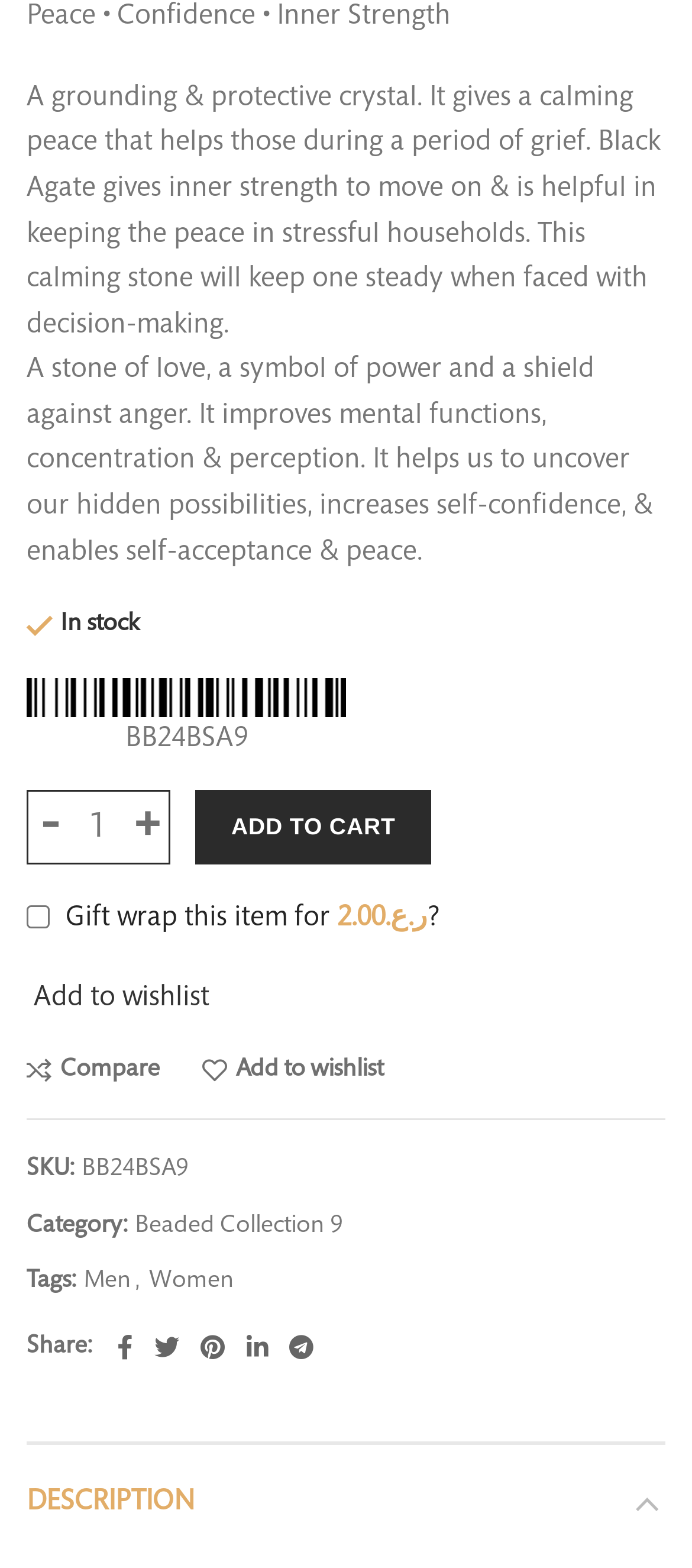Locate the bounding box coordinates of the element you need to click to accomplish the task described by this instruction: "Click the 'ADD TO CART' button".

[0.283, 0.503, 0.623, 0.551]